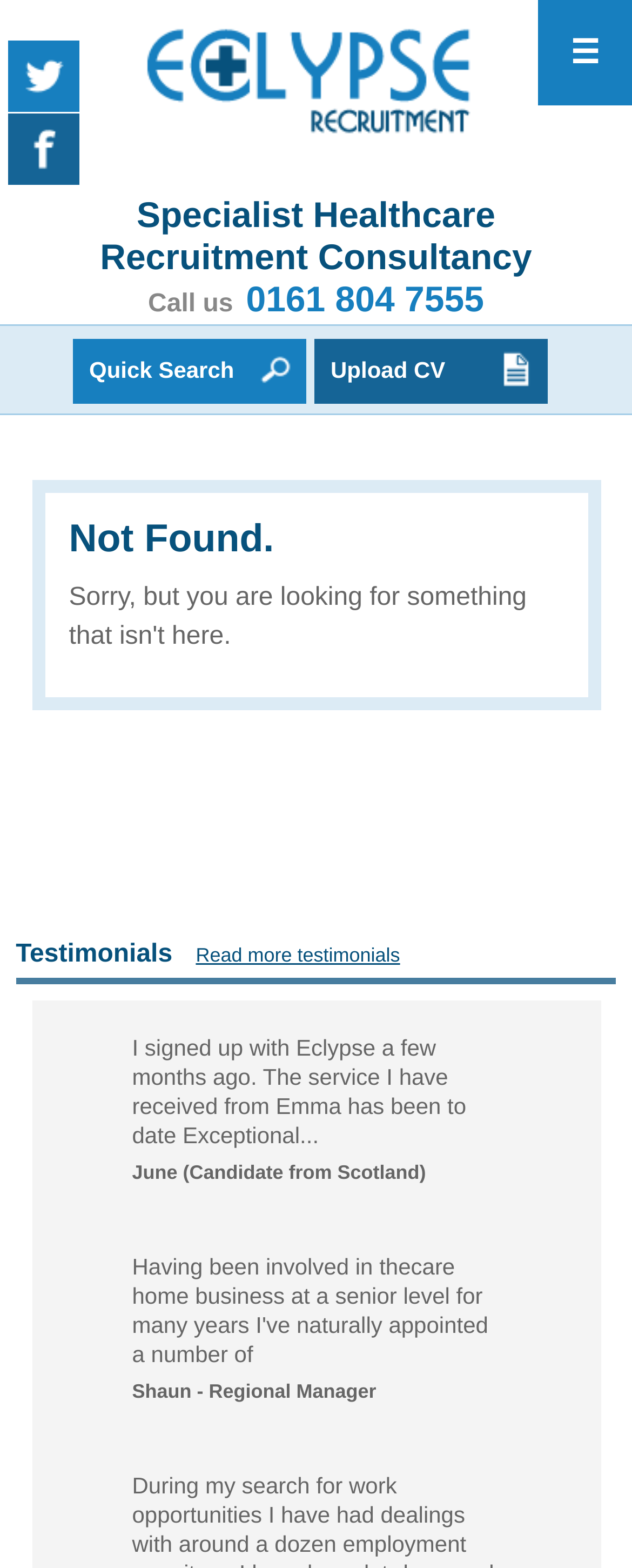Detail the various sections and features of the webpage.

The webpage appears to be a recruitment consultancy website, specifically Eclypse Recruitment, which specializes in healthcare recruitment. At the top of the page, there is a link to the company's name, "Eclypse Recruitment", followed by a brief description of the company as a "Specialist Healthcare Recruitment Consultancy". 

To the right of the company description, there is a "Call us" text, accompanied by a phone number, "0161 804 7555", which is a clickable link. On the top-left corner, there are links to the company's social media pages, including Twitter and Facebook. 

On the top-right corner, there is a hamburger menu icon, represented by "☰", which is a clickable link. Below the top section, there are two prominent links, "Quick Search" and "Upload CV", which are likely to be the main calls-to-action for job seekers.

The main content of the page appears to be a "Not Found" message, indicating that the user's search query, "Exponential The Delaware 11754487B34B21535B35891C3Bcc", did not yield any results. 

Further down the page, there is a section dedicated to testimonials, with a heading that reads "Testimonials Read more testimonials". This section contains two blockquotes with testimonials from satisfied clients, one from a candidate from Scotland and another from a regional manager. Each testimonial is accompanied by a "Read more" link.